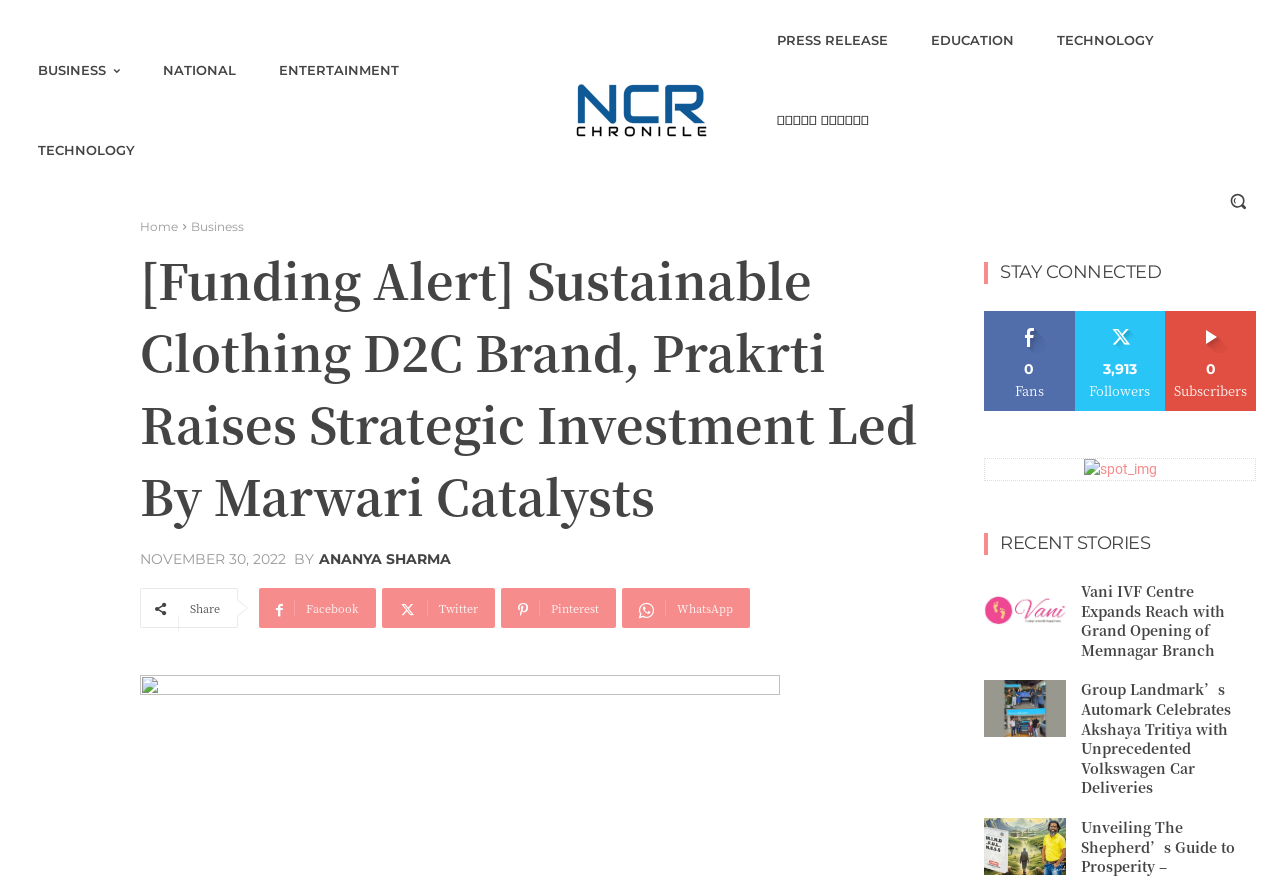What is the name of the author of the first article?
Refer to the image and provide a one-word or short phrase answer.

ANANYA SHARMA